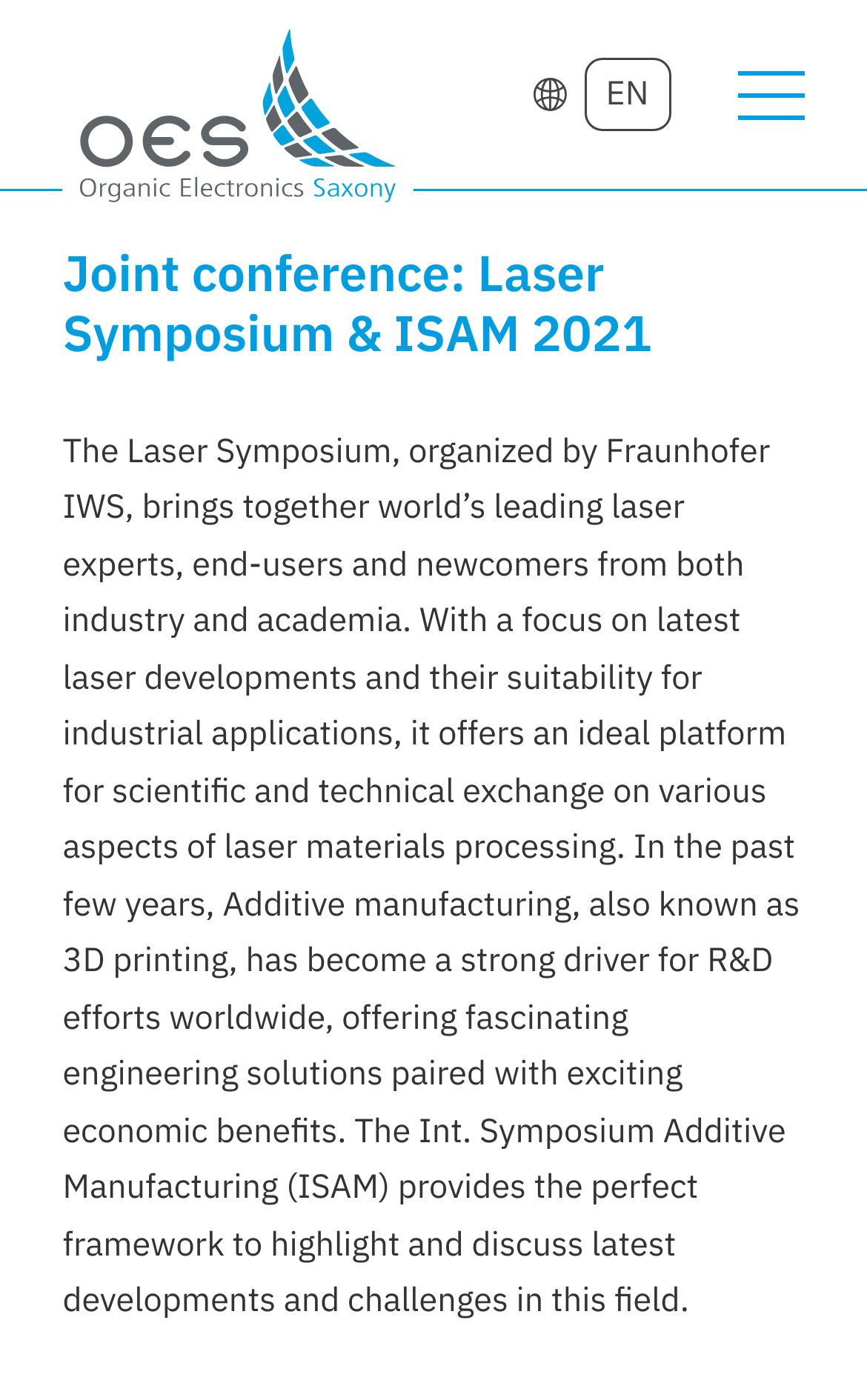What is the title or heading displayed on the webpage?

Joint conference: Laser Symposium & ISAM 2021